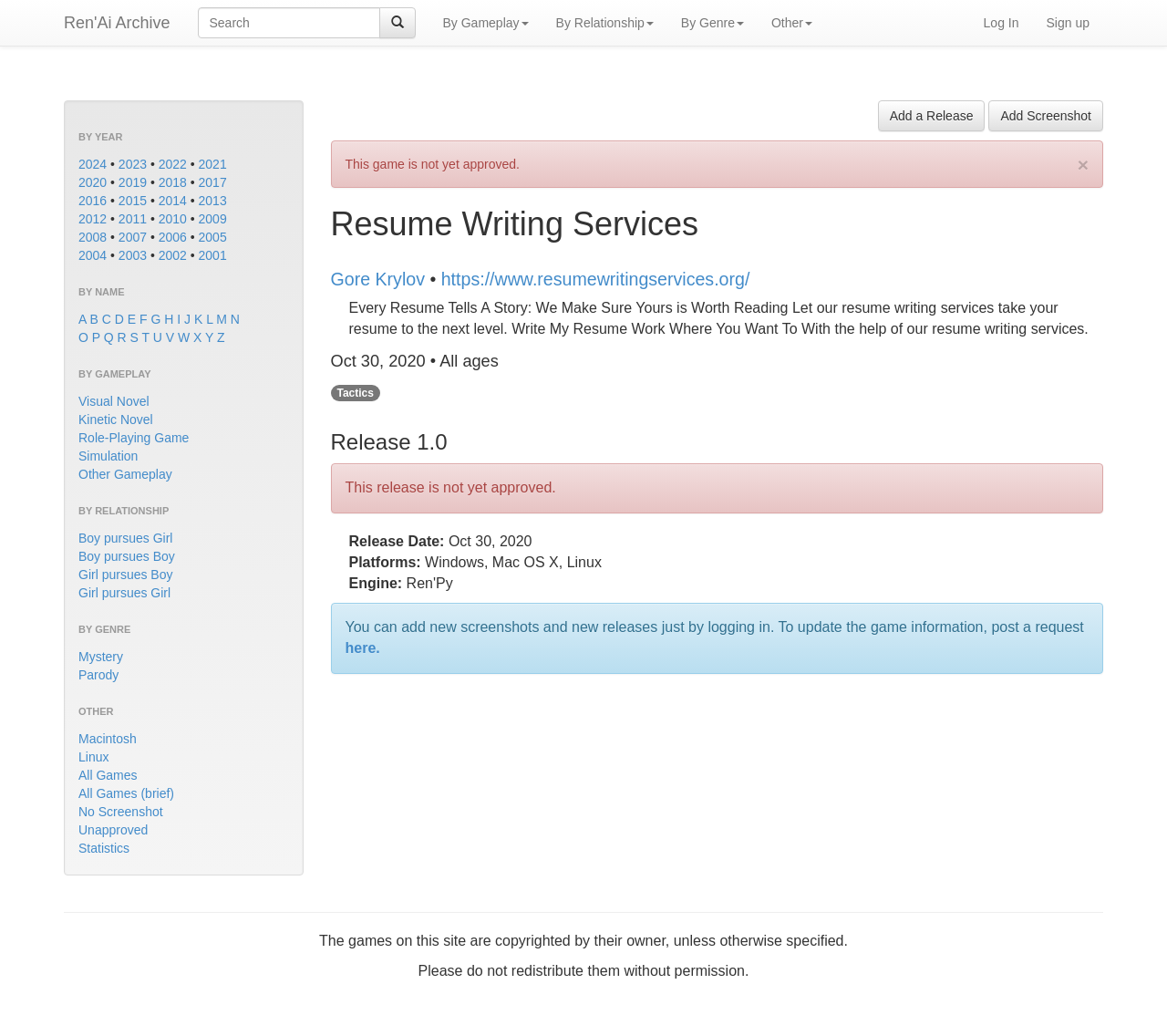Describe the entire webpage, focusing on both content and design.

The webpage is titled "Ren'Ai Archive" and has a prominent link with the same name at the top left corner. Below this, there is a search bar with a textbox and a button with a magnifying glass icon. 

To the right of the search bar, there are several links arranged horizontally, including "By Gameplay", "By Relationship", "By Genre", "Other", "Sign up", and "Log In". 

Below these links, there is a section titled "BY YEAR" with links to various years from 2001 to 2024, each separated by a bullet point. 

Further down, there is a section titled "BY NAME" with links to alphabetical categories from A to Z. 

The webpage also has sections titled "BY GAMEPLAY" and "BY RELATIONSHIP", each with links to specific categories such as "Visual Novel", "Role-Playing Game", "Boy pursues Girl", and "Girl pursues Girl".